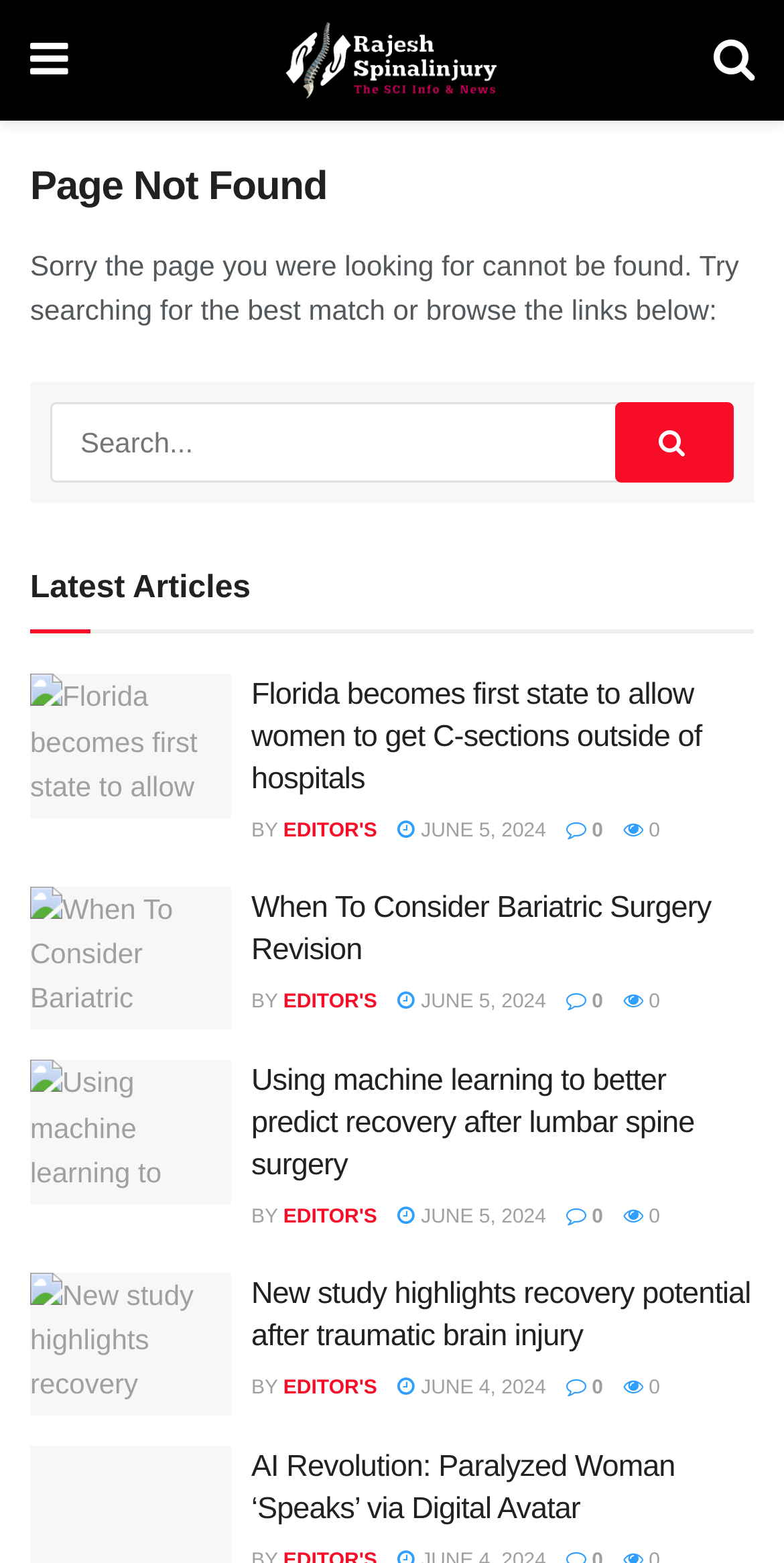Generate a thorough caption detailing the webpage content.

This webpage is a "Page not found" error page from Rajesh Spinal Injury. At the top left, there is a small icon and a link to "HealthNews" with an accompanying image. On the top right, there is another small icon. Below these icons, there is a heading "Page Not Found" followed by a paragraph of text apologizing for the page not being found and suggesting to search for the best match or browse the links below.

Below this text, there is a search bar with a "Search..." textbox and a "Search Button" on the right. Underneath the search bar, there is a heading "Latest Articles" followed by four articles. Each article has a link to the article title, an accompanying image, and a heading with the same title as the link. Below the title, there is a "BY" text followed by the editor's name, the date "JUNE 5, 2024" or "JUNE 4, 2024", and two icons. The articles are stacked vertically, with the first article at the top and the last article at the bottom.